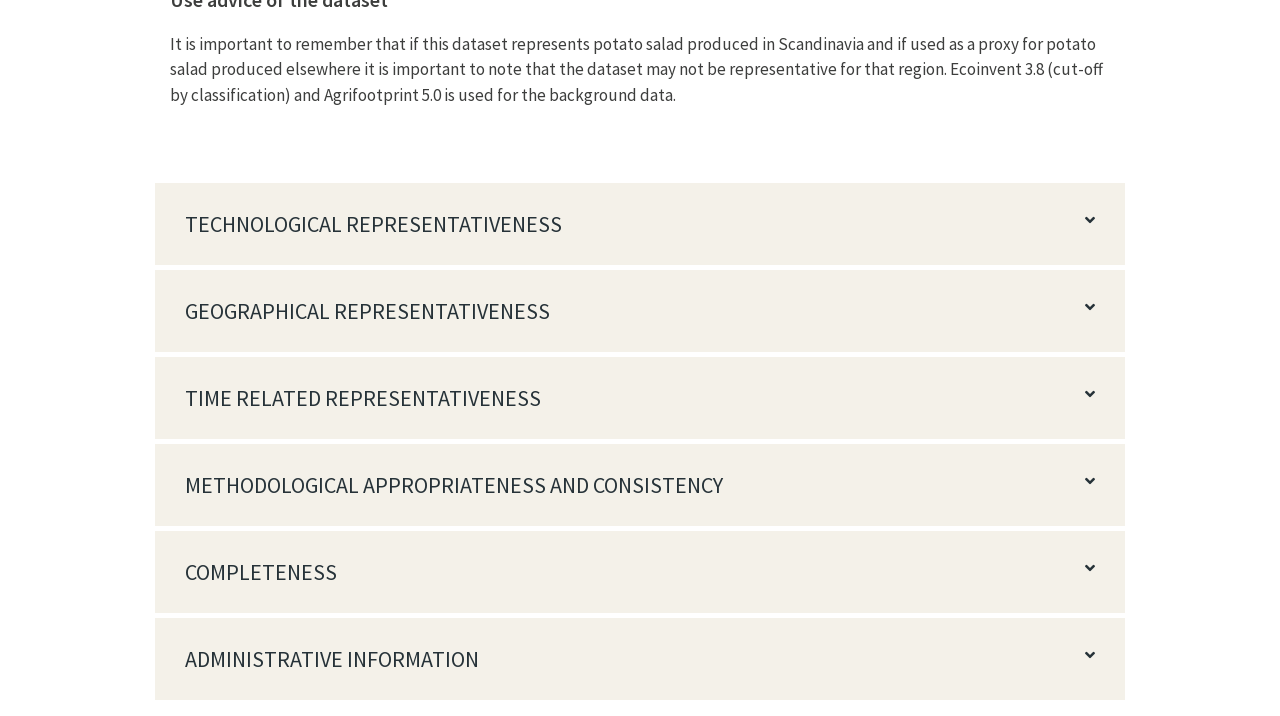Could you find the bounding box coordinates of the clickable area to complete this instruction: "Expand TECHNOLOGICAL REPRESENTATIVENESS"?

[0.121, 0.255, 0.879, 0.37]